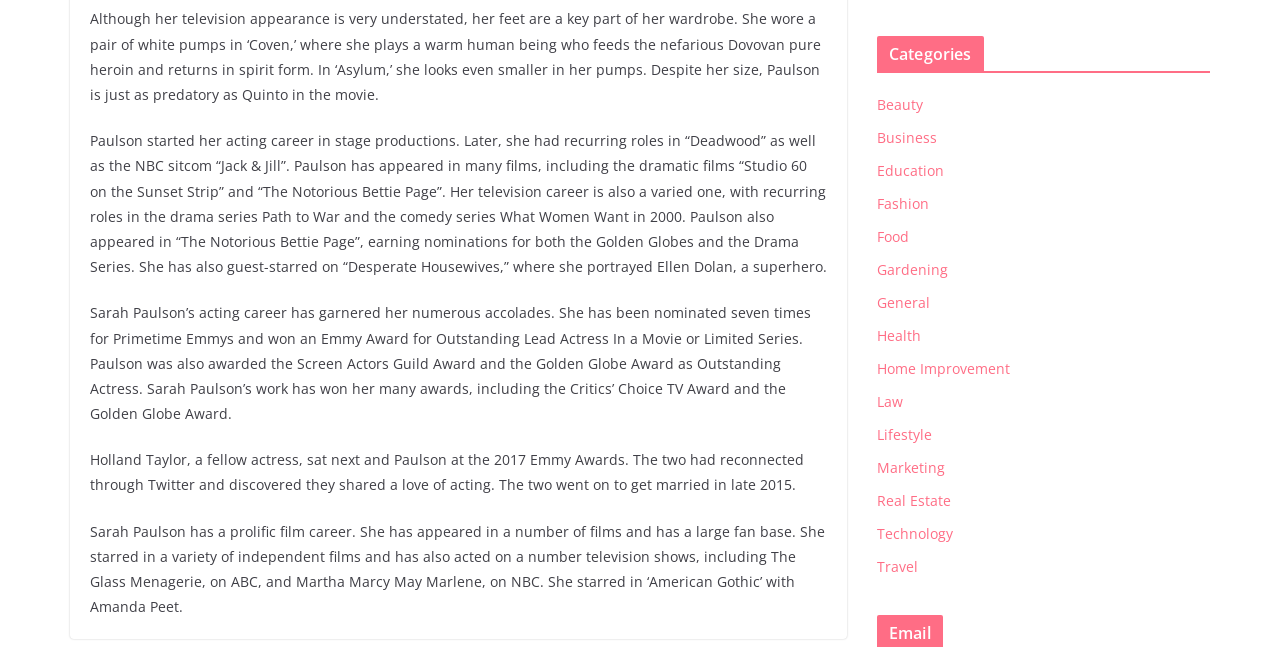Determine the bounding box of the UI element mentioned here: "Education". The coordinates must be in the format [left, top, right, bottom] with values ranging from 0 to 1.

[0.685, 0.248, 0.738, 0.278]